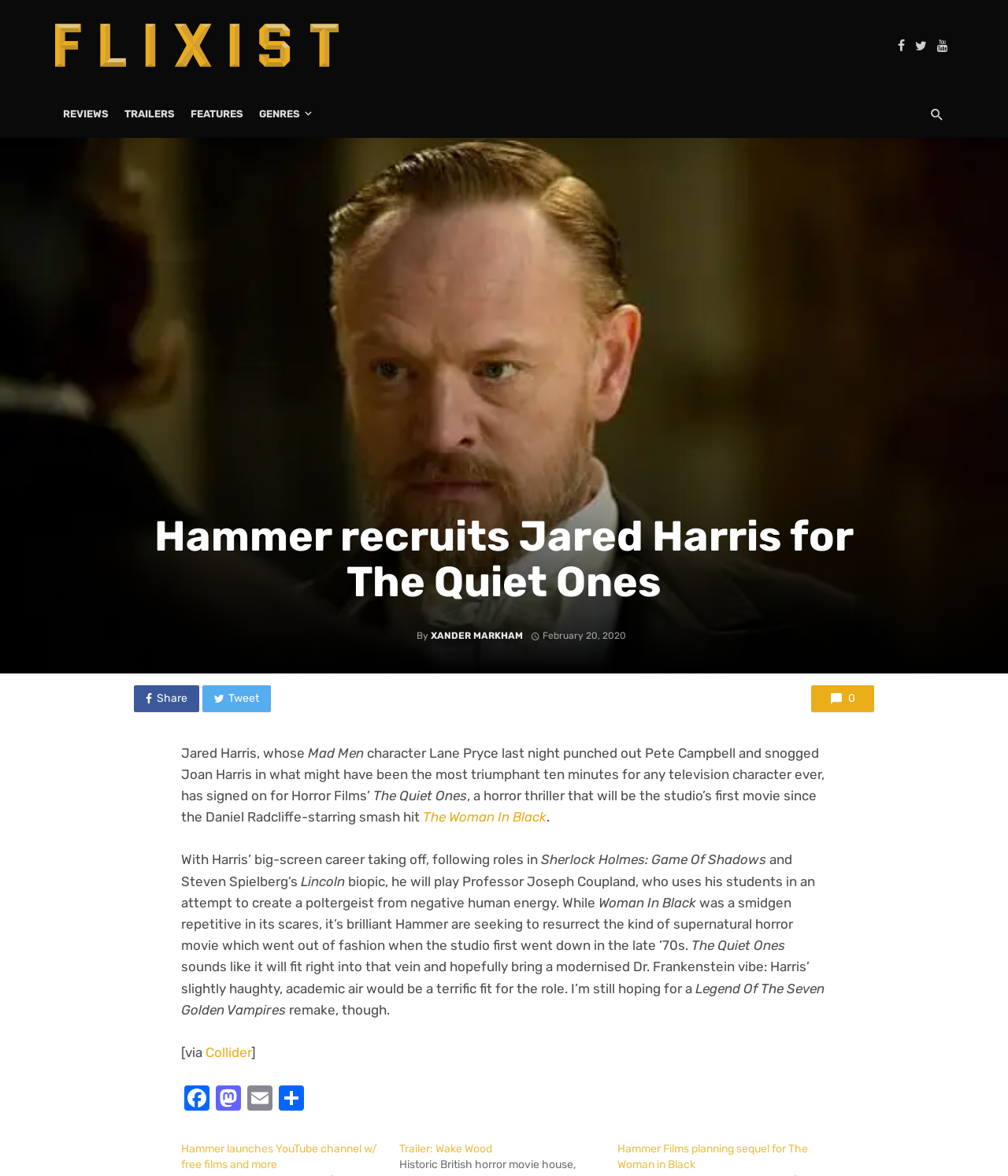Pinpoint the bounding box coordinates of the clickable area needed to execute the instruction: "Watch the trailer for Wake Wood". The coordinates should be specified as four float numbers between 0 and 1, i.e., [left, top, right, bottom].

[0.396, 0.971, 0.488, 0.982]